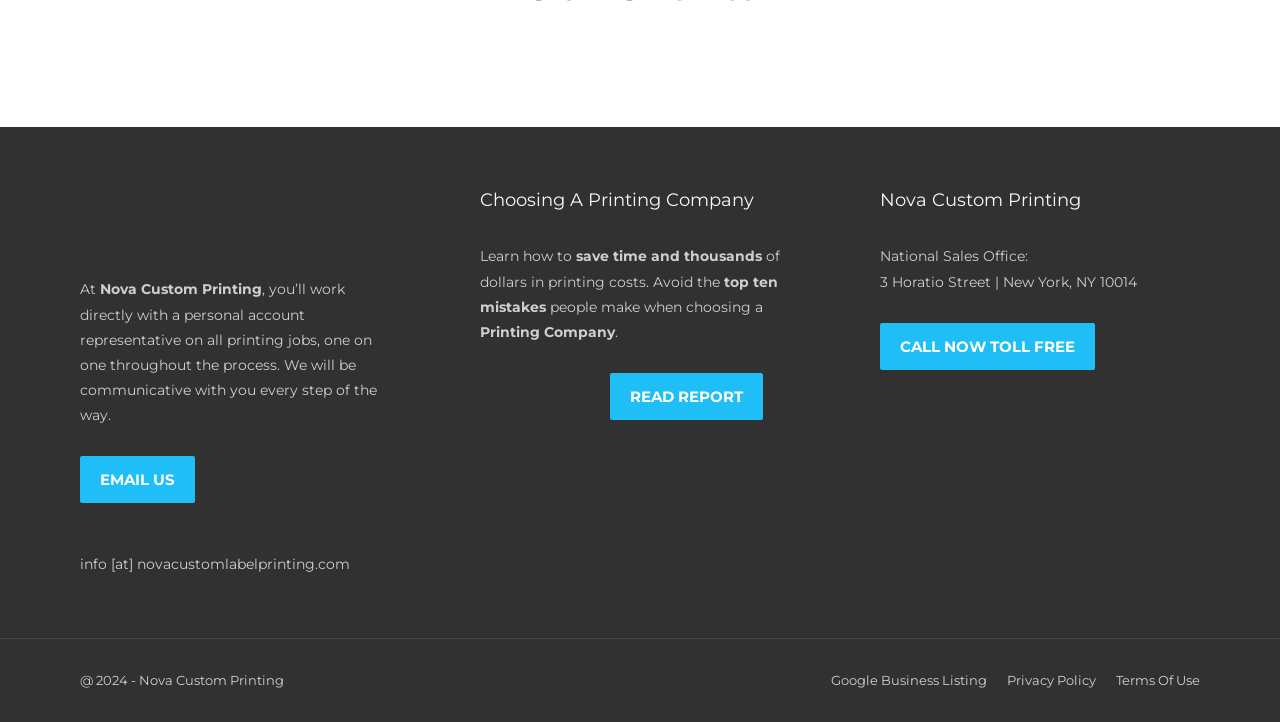Determine the bounding box coordinates of the clickable element to achieve the following action: 'Learn about Nova Custom Printing'. Provide the coordinates as four float values between 0 and 1, formatted as [left, top, right, bottom].

[0.687, 0.259, 0.937, 0.311]